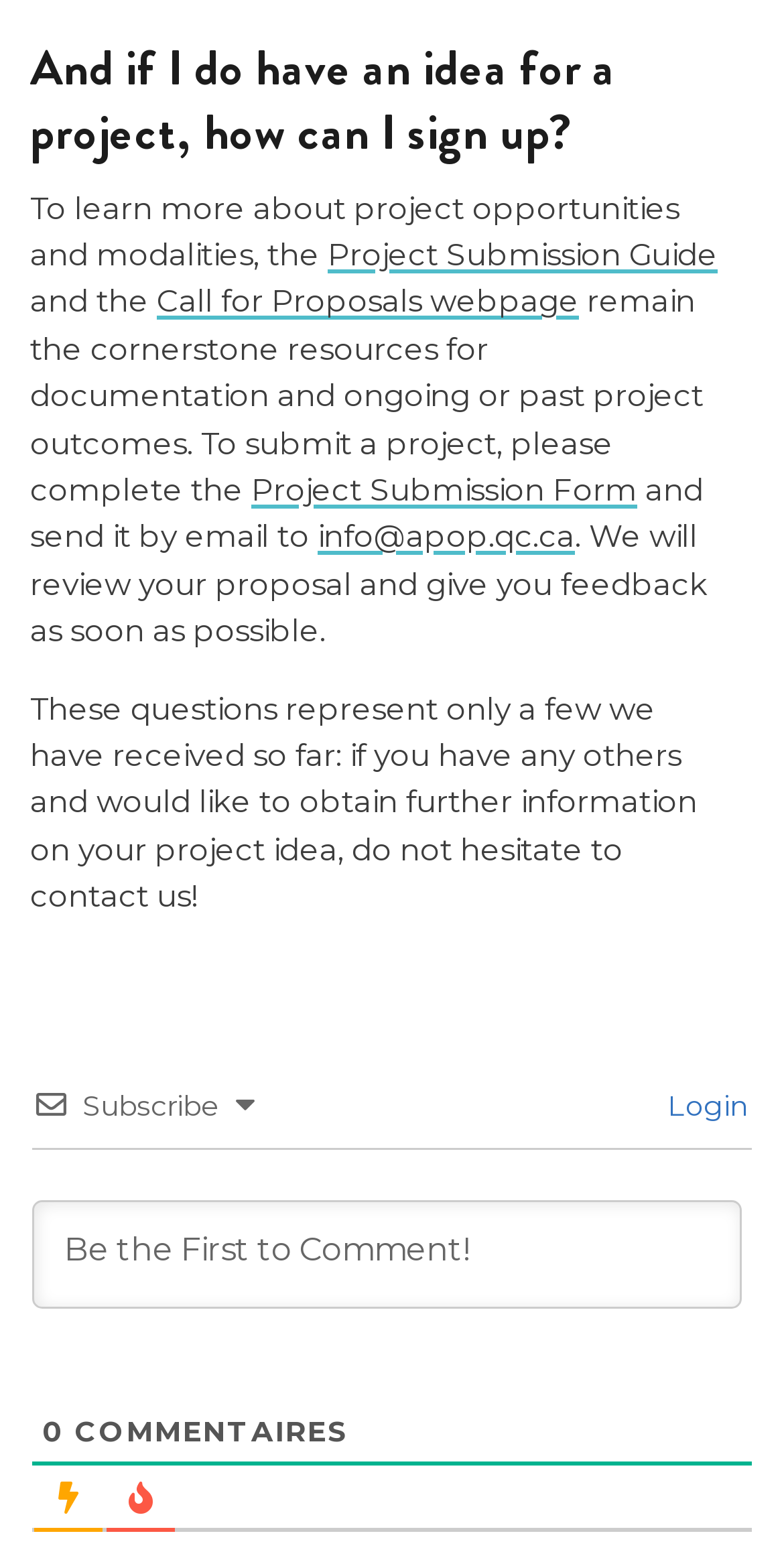Provide a brief response to the question using a single word or phrase: 
Where can I find more information about project opportunities?

Project Submission Guide